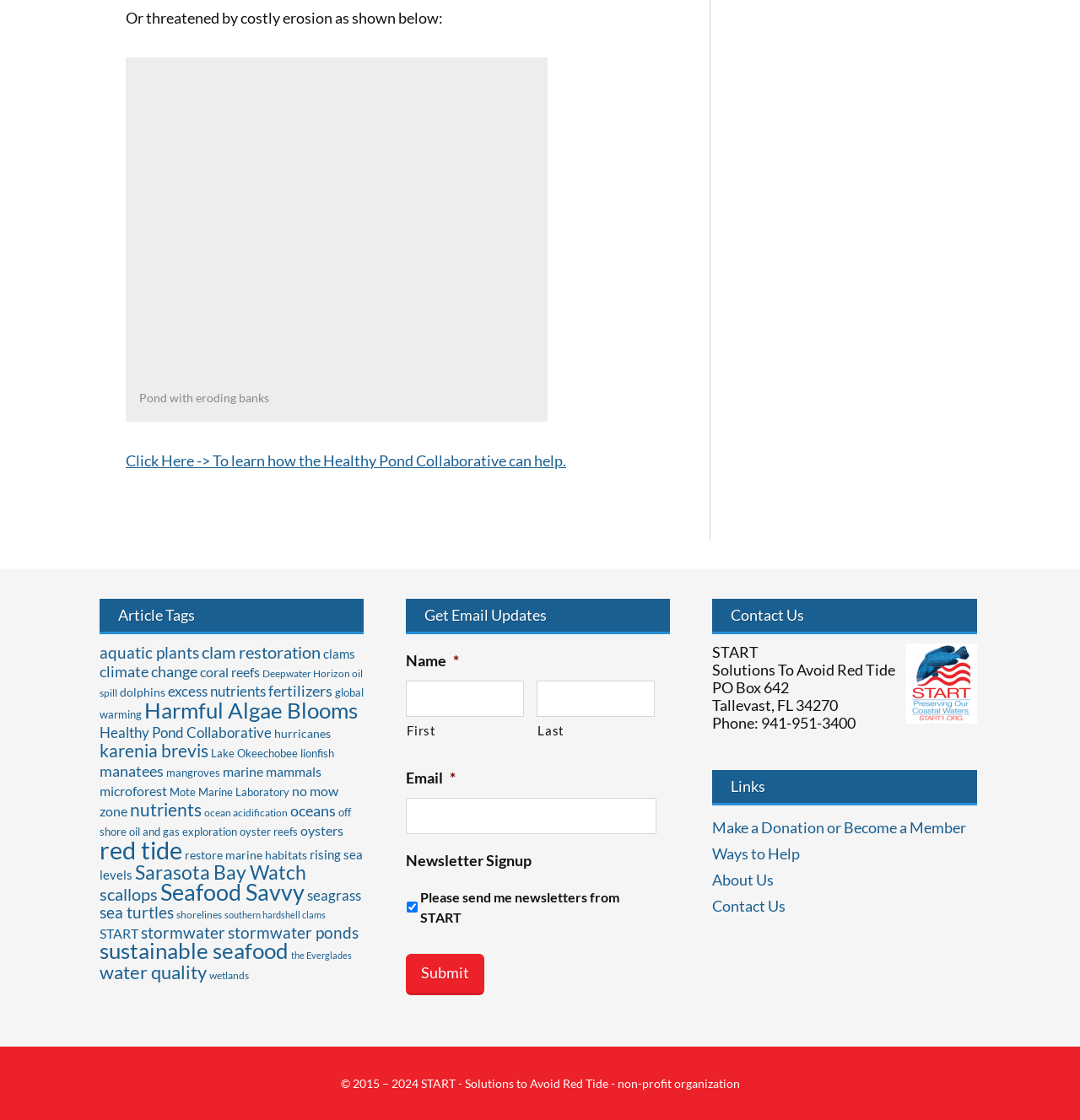What is the purpose of the 'Get Email Updates' section?
Using the image as a reference, deliver a detailed and thorough answer to the question.

I analyzed the 'Get Email Updates' section and found that it contains a form to enter name and email address, and a checkbox to receive newsletters from START, indicating that the purpose of this section is to sign up for newsletters.